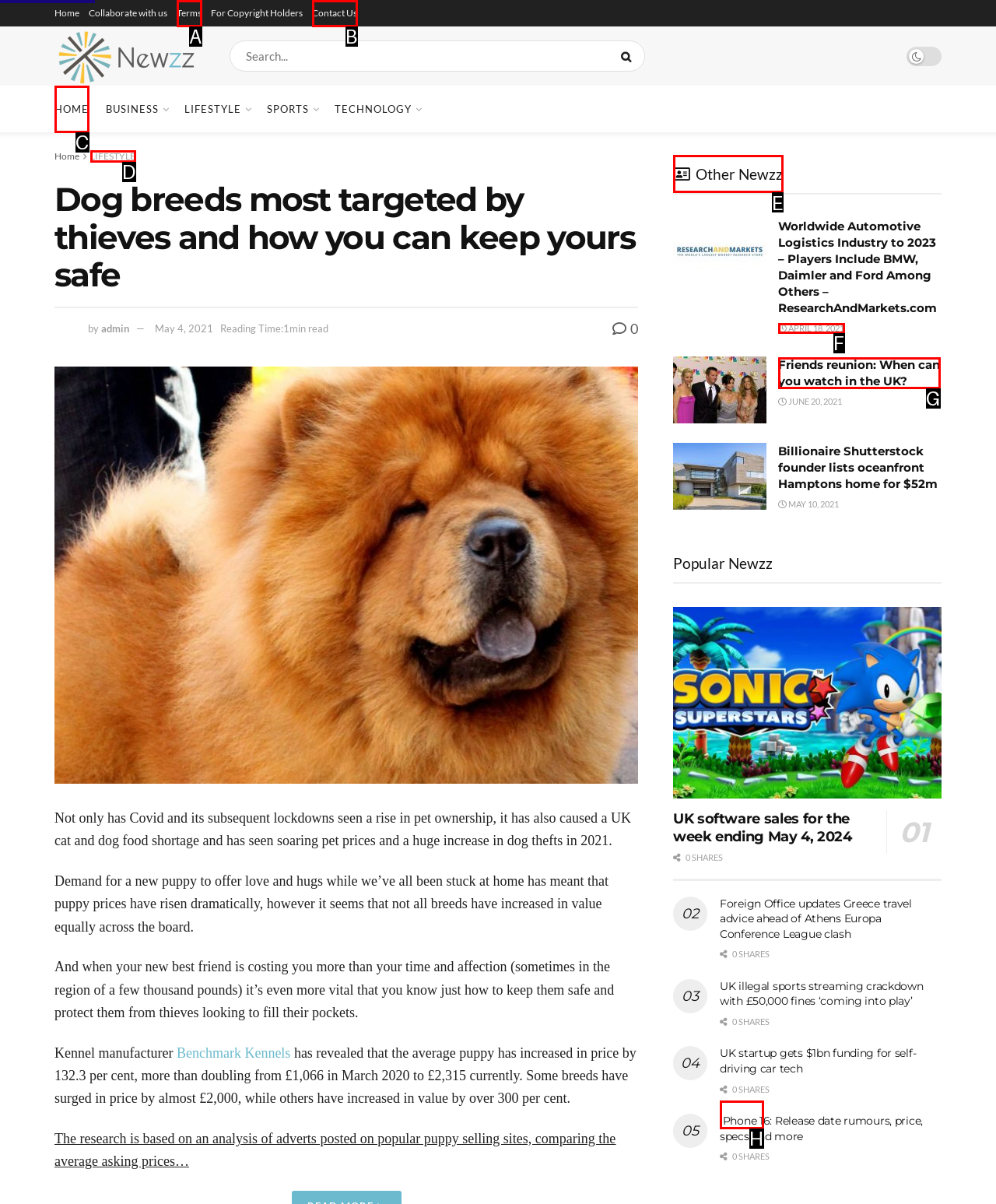Select the appropriate HTML element that needs to be clicked to finish the task: Check other news
Reply with the letter of the chosen option.

E